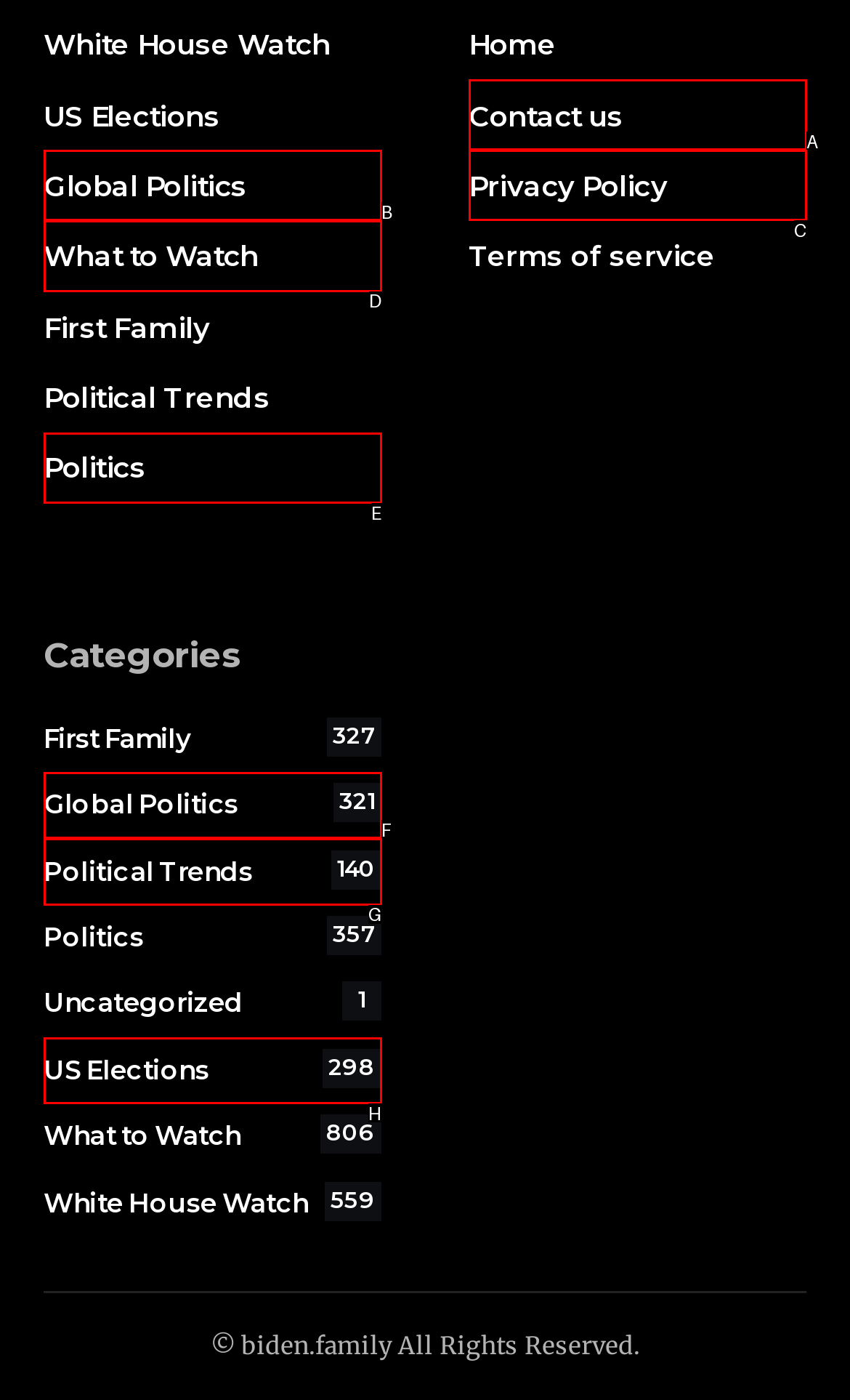Tell me which one HTML element best matches the description: aria-label="Hamburger"
Answer with the option's letter from the given choices directly.

None